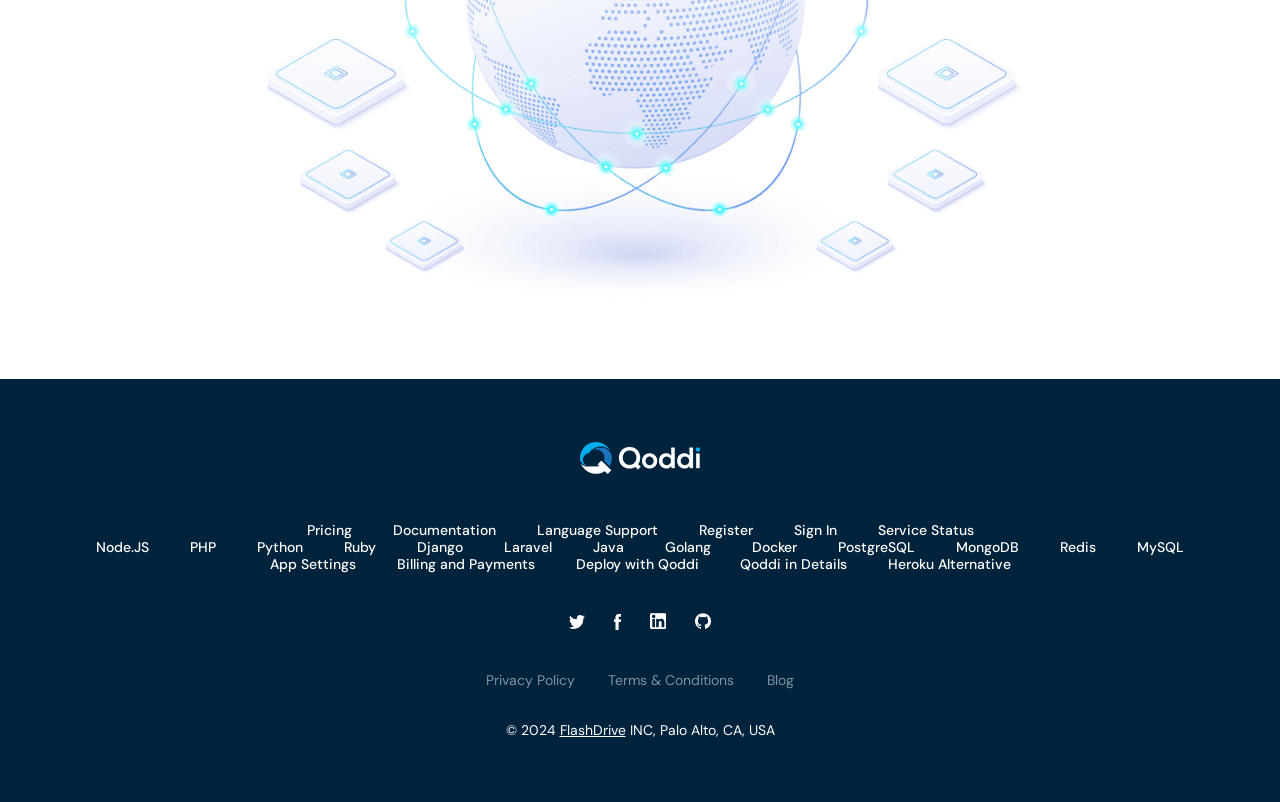Please determine the bounding box of the UI element that matches this description: Deploy with Qoddi. The coordinates should be given as (top-left x, top-left y, bottom-right x, bottom-right y), with all values between 0 and 1.

[0.45, 0.692, 0.546, 0.714]